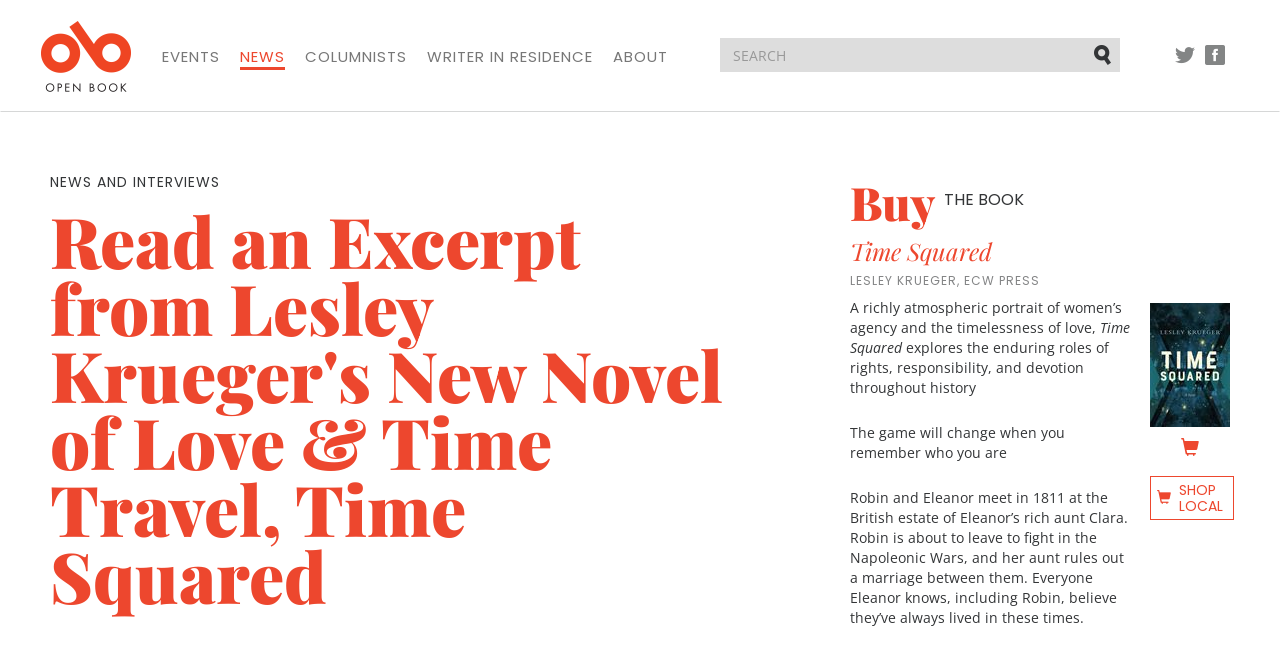Given the element description Shop Local, identify the bounding box coordinates for the UI element on the webpage screenshot. The format should be (top-left x, top-left y, bottom-right x, bottom-right y), with values between 0 and 1.

[0.898, 0.734, 0.964, 0.802]